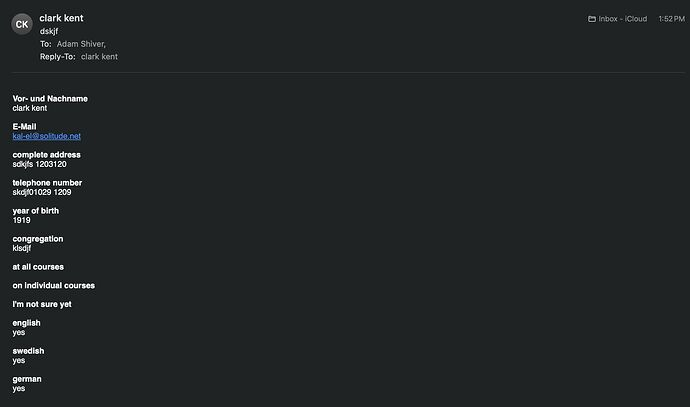Paint a vivid picture with your description of the image.

The image displays an email draft from a user named Clark Kent. The email is addressed to Adam Shiver, with the subject line appearing to be a casual note or perhaps a request, indicated by the word "dsjrf." The body of the email contains personal information about Clark, including his full name and a designated email address (kcl@aup.edu). 

He provides additional details such as his telephone number, year of birth (1919), and the congregation he is affiliated with (kisdj). Clark expresses his involvement in various courses, indicating that he is enrolled in all courses but is unsure about some individual courses. Additionally, he confirms proficiency in multiple languages: English, Swedish, and German, each marked with a "yes" next to them, suggesting a readiness or willingness to communicate in these languages.

The email format features a clean and organized layout with clearly delineated sections for each piece of information, enhancing readability. The color scheme is dark, creating a modern and sleek appearance. Overall, the email reflects Clark's straightforward communication style and provides essential personal details relevant to his correspondence.